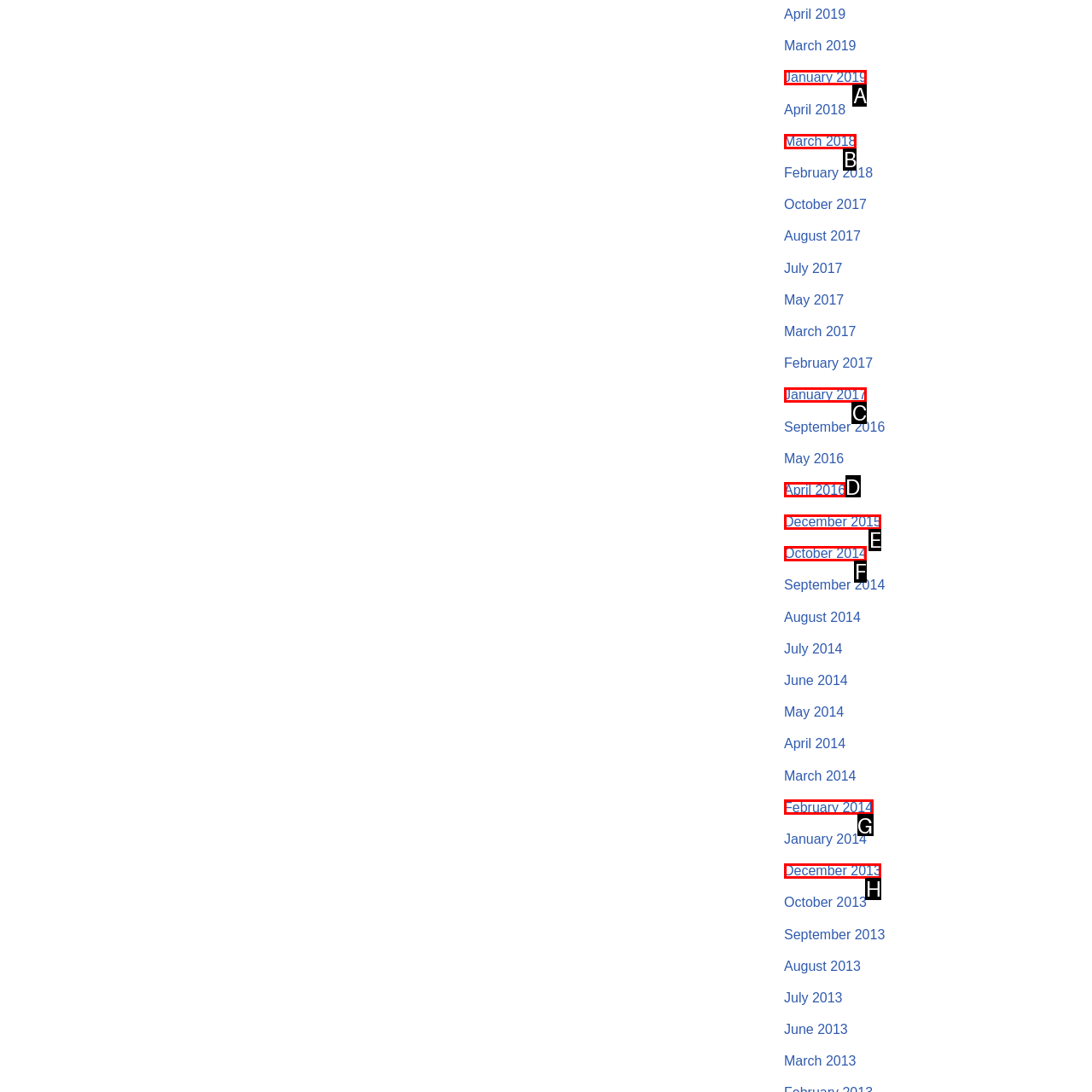Indicate which UI element needs to be clicked to fulfill the task: view March 2018
Answer with the letter of the chosen option from the available choices directly.

B